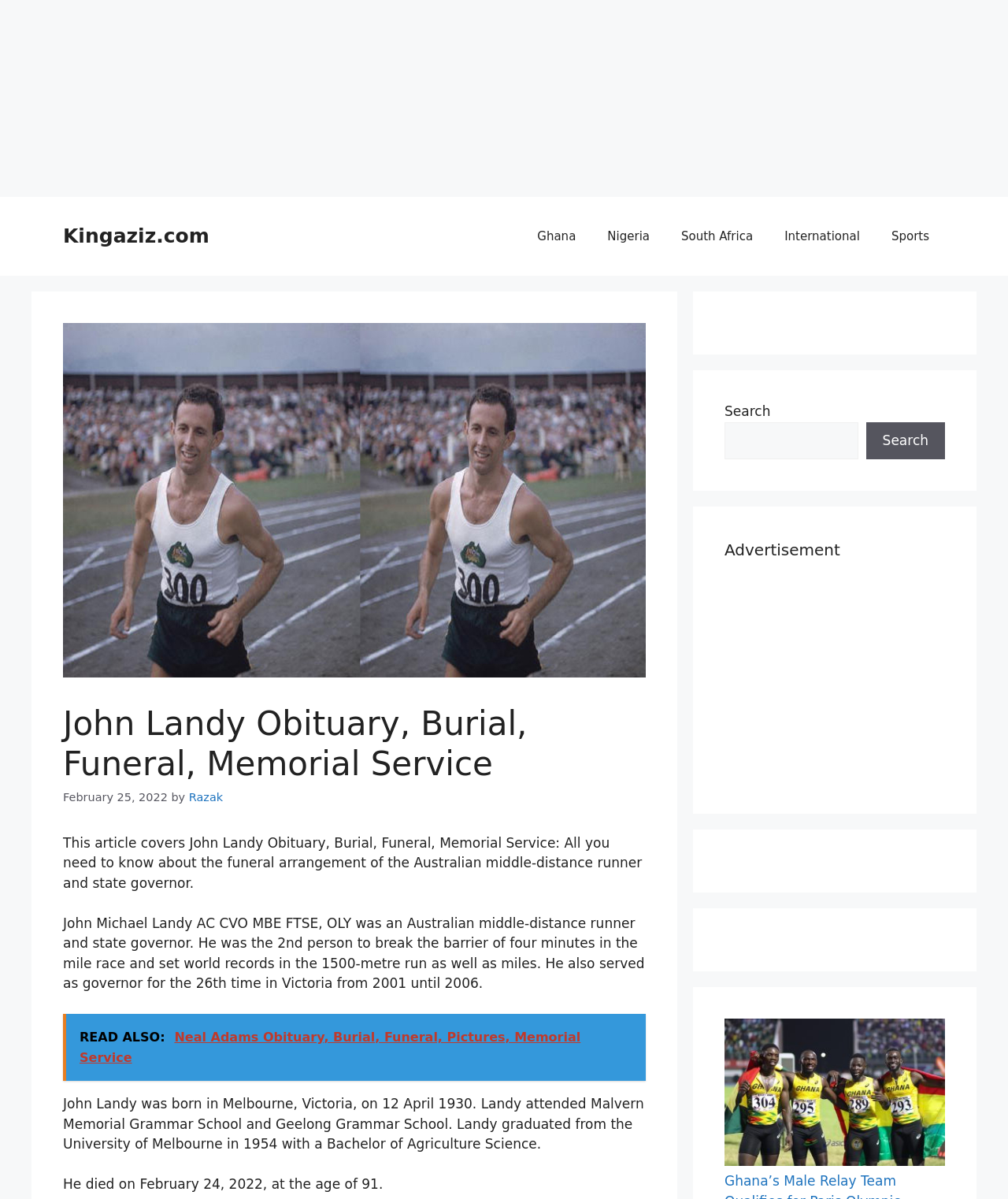Give the bounding box coordinates for this UI element: "HOPE ANTHEM CHURCH". The coordinates should be four float numbers between 0 and 1, arranged as [left, top, right, bottom].

None